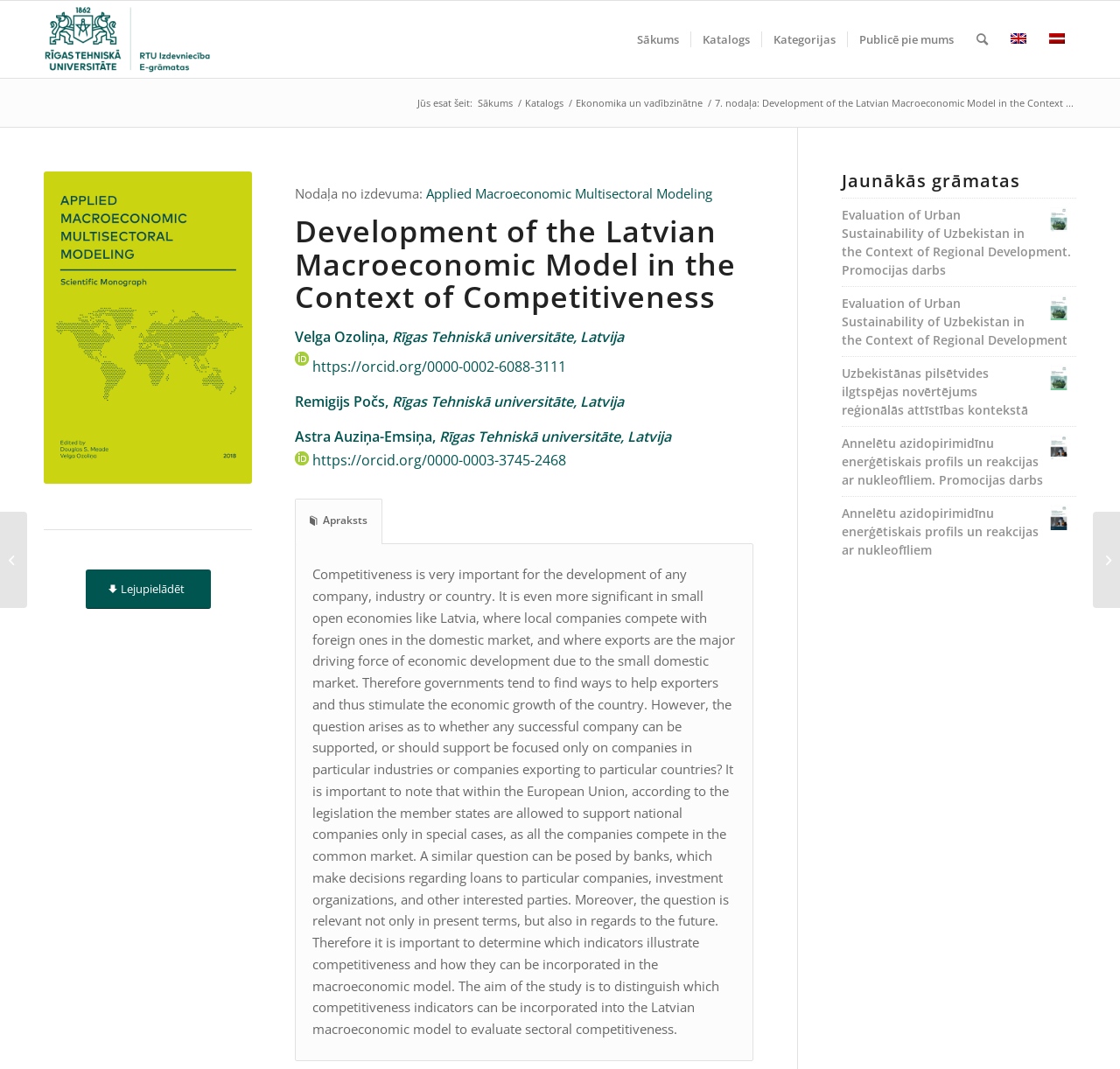Provide the bounding box coordinates of the area you need to click to execute the following instruction: "View the description of the monograph".

[0.279, 0.529, 0.656, 0.971]